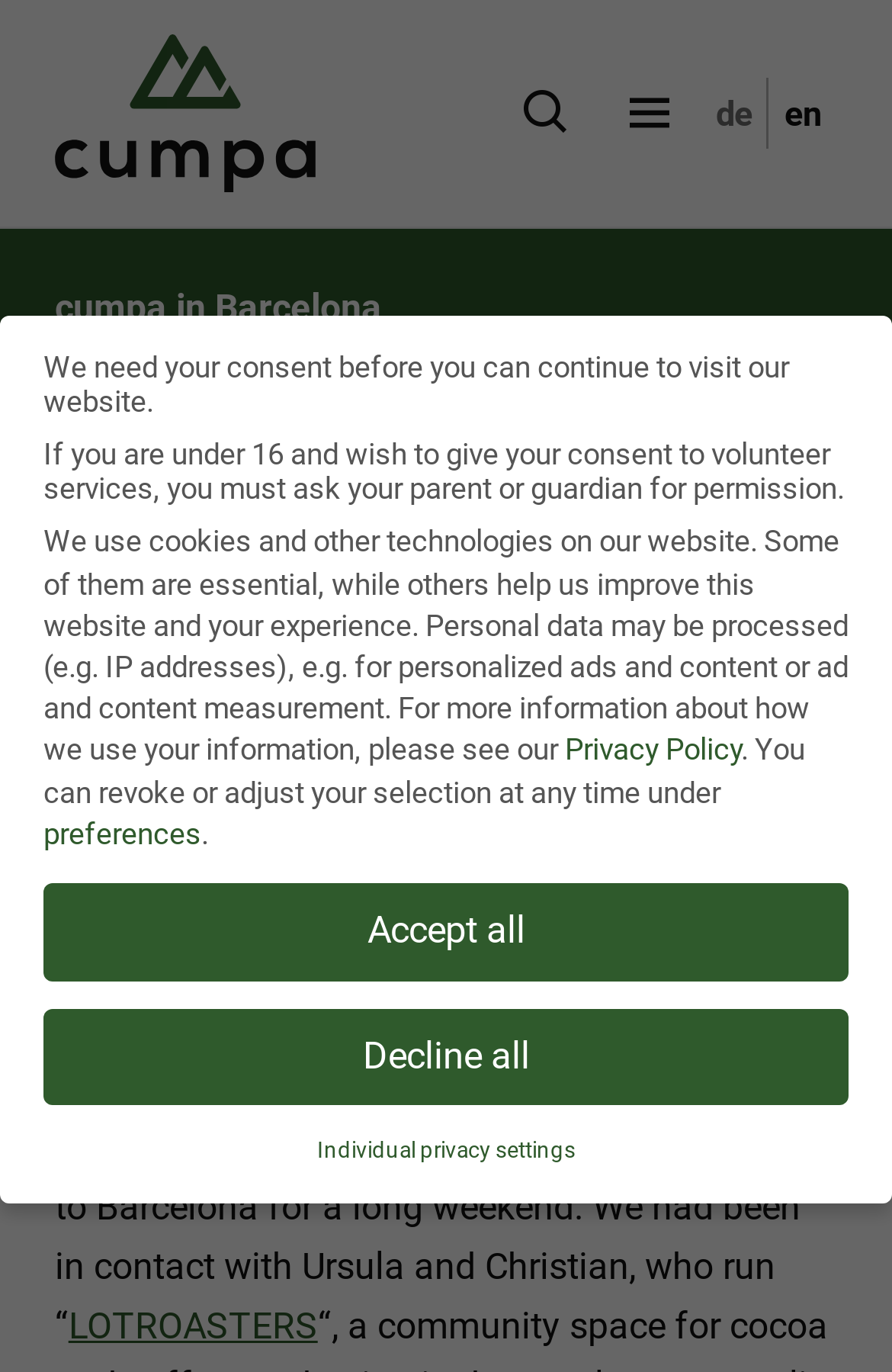What is the name of the website?
Provide a detailed answer to the question using information from the image.

I found the website name by looking at the top-left corner of the webpage, where I saw a link with the text 'cumpa', which appears to be the website's name.